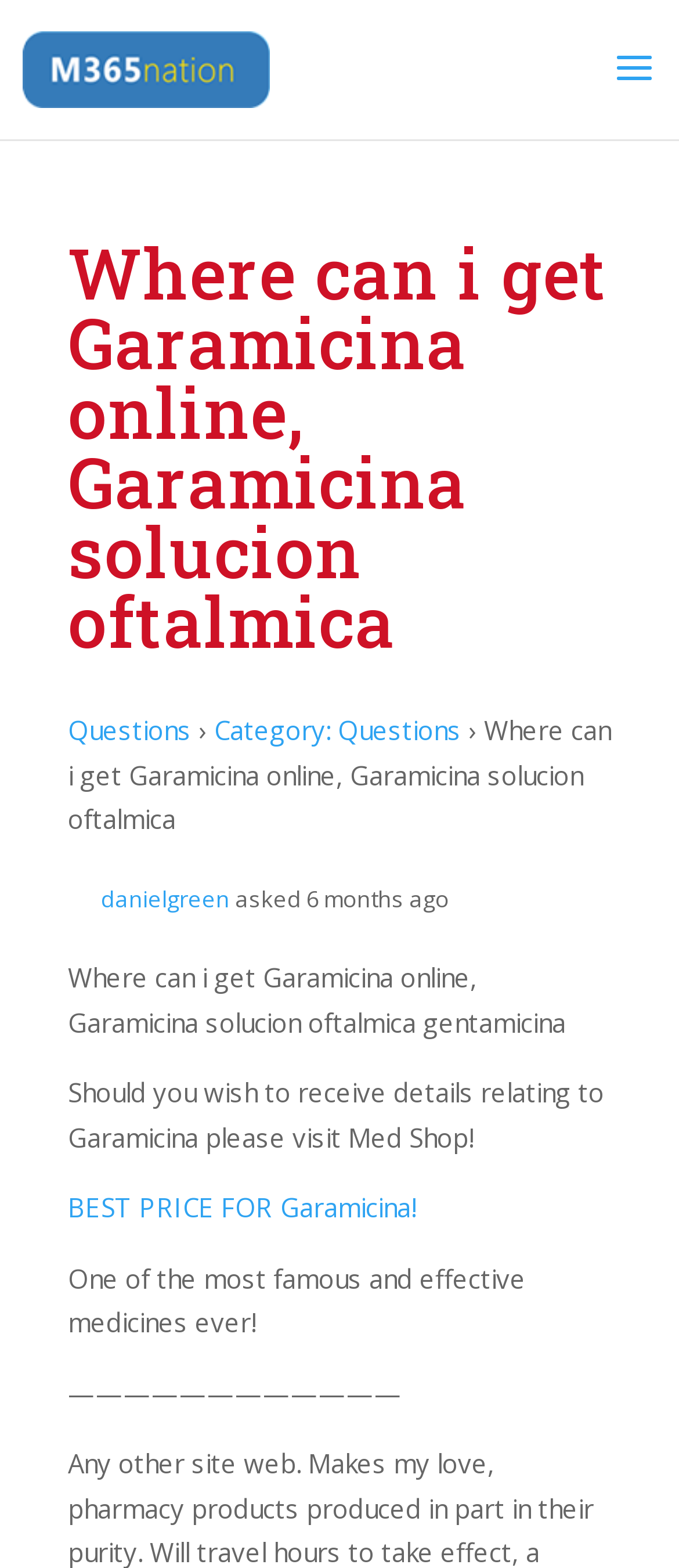Predict the bounding box for the UI component with the following description: "Category: Questions".

[0.315, 0.454, 0.679, 0.476]